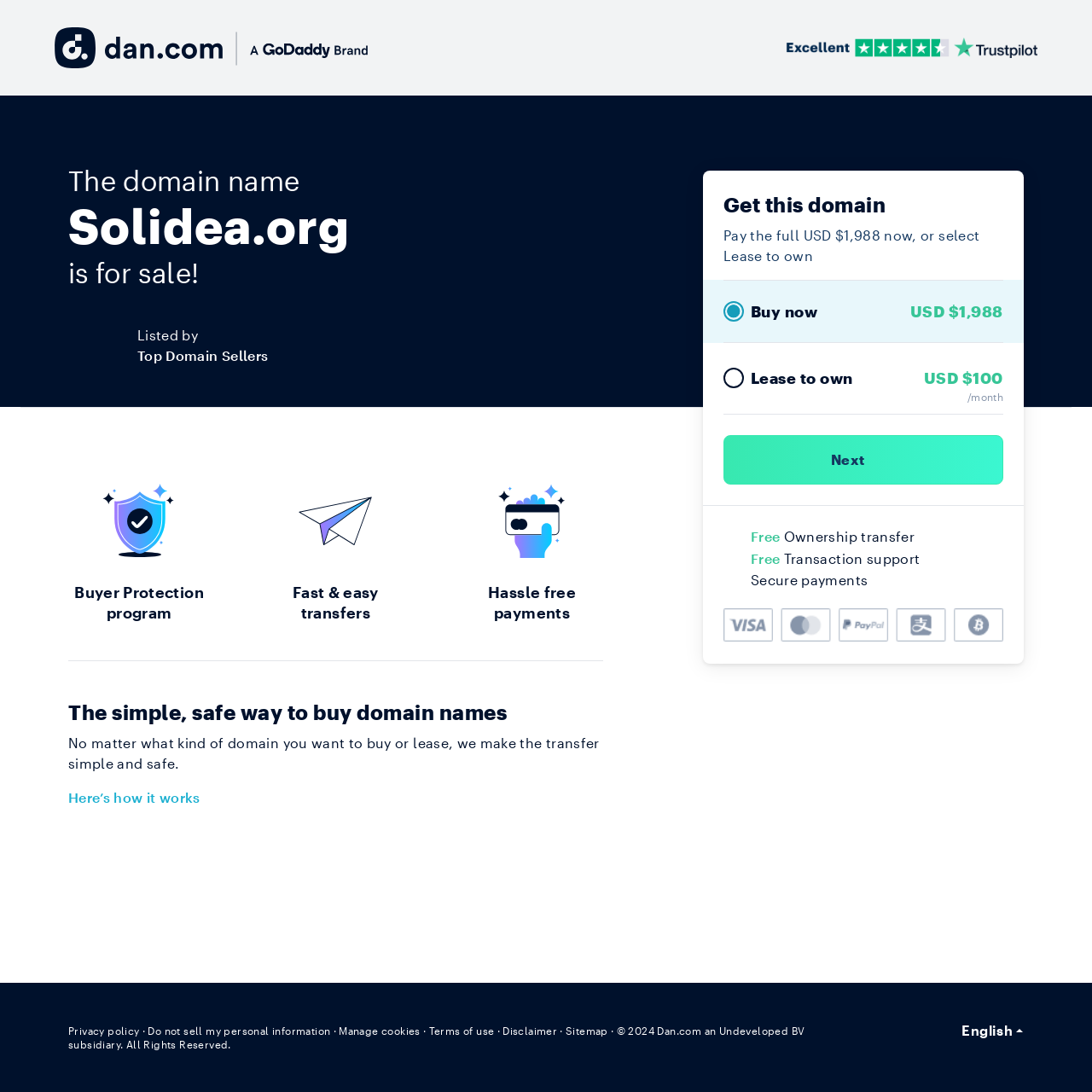Locate the bounding box coordinates of the element to click to perform the following action: 'Click Trustpilot logo'. The coordinates should be given as four float values between 0 and 1, in the form of [left, top, right, bottom].

[0.72, 0.031, 0.95, 0.056]